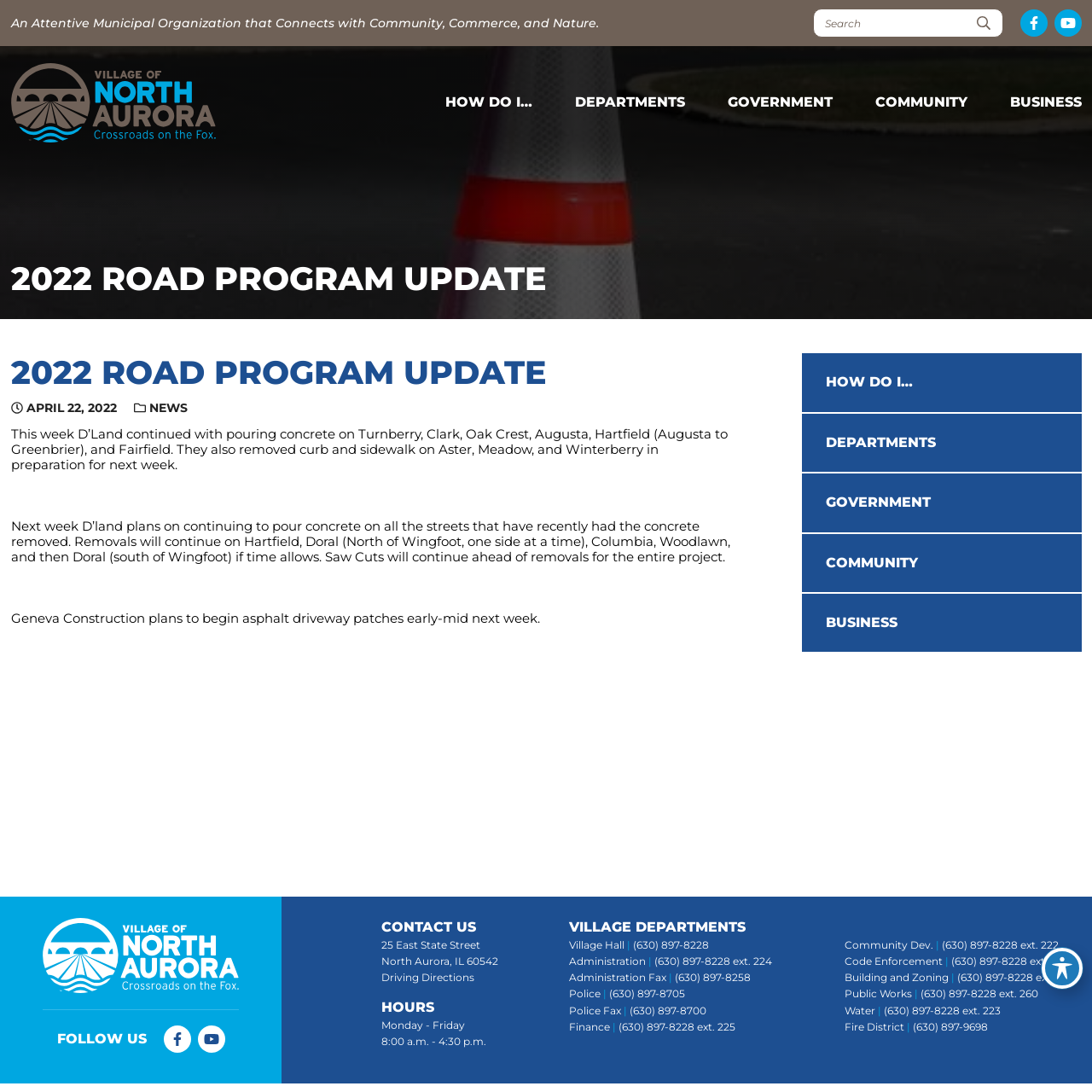Identify the bounding box coordinates for the element you need to click to achieve the following task: "Read 2022 ROAD PROGRAM UPDATE". The coordinates must be four float values ranging from 0 to 1, formatted as [left, top, right, bottom].

[0.01, 0.237, 0.99, 0.273]